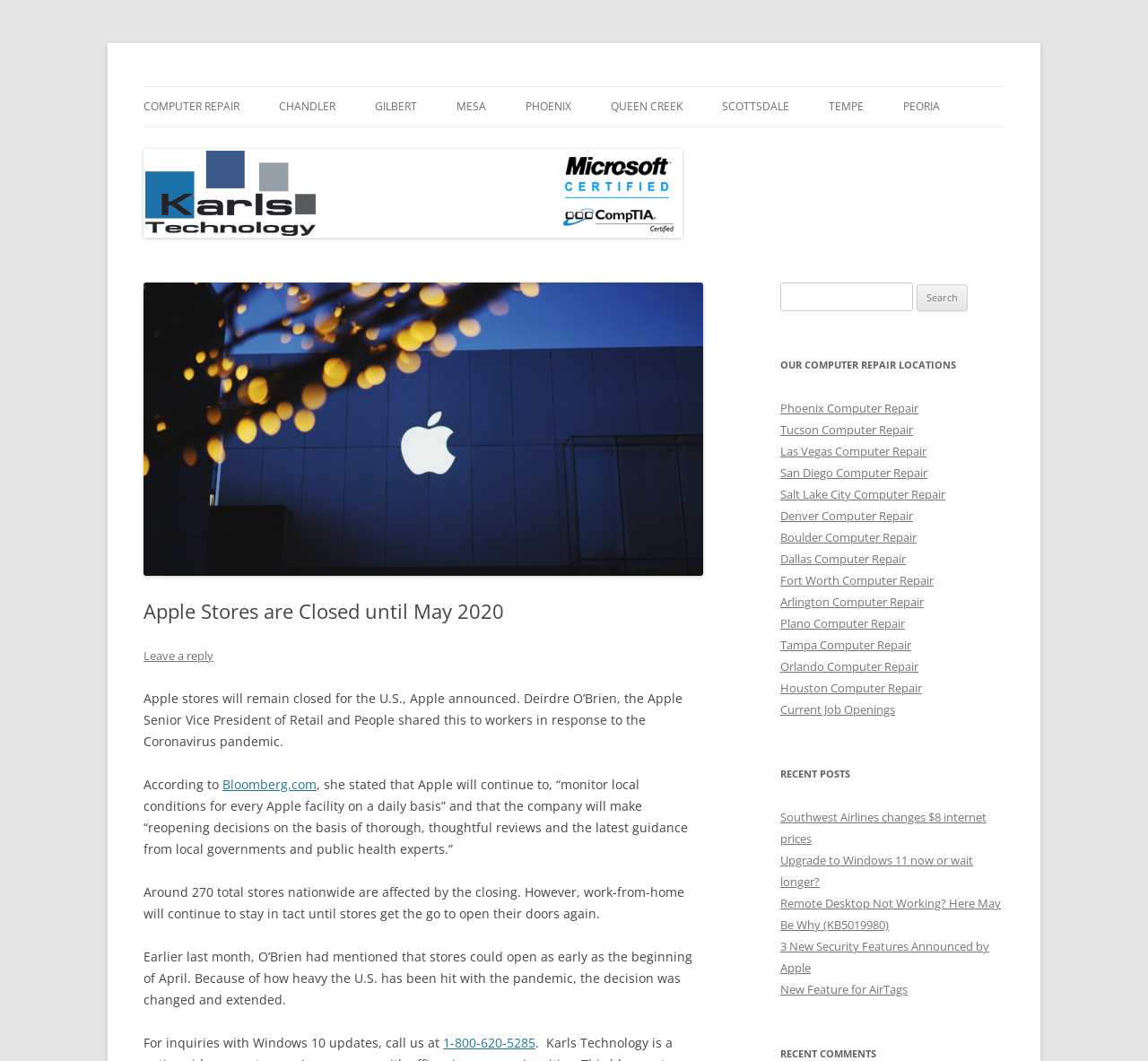What is the phone number provided for inquiries about Windows 10 updates?
Please use the image to provide a one-word or short phrase answer.

1-800-620-5285